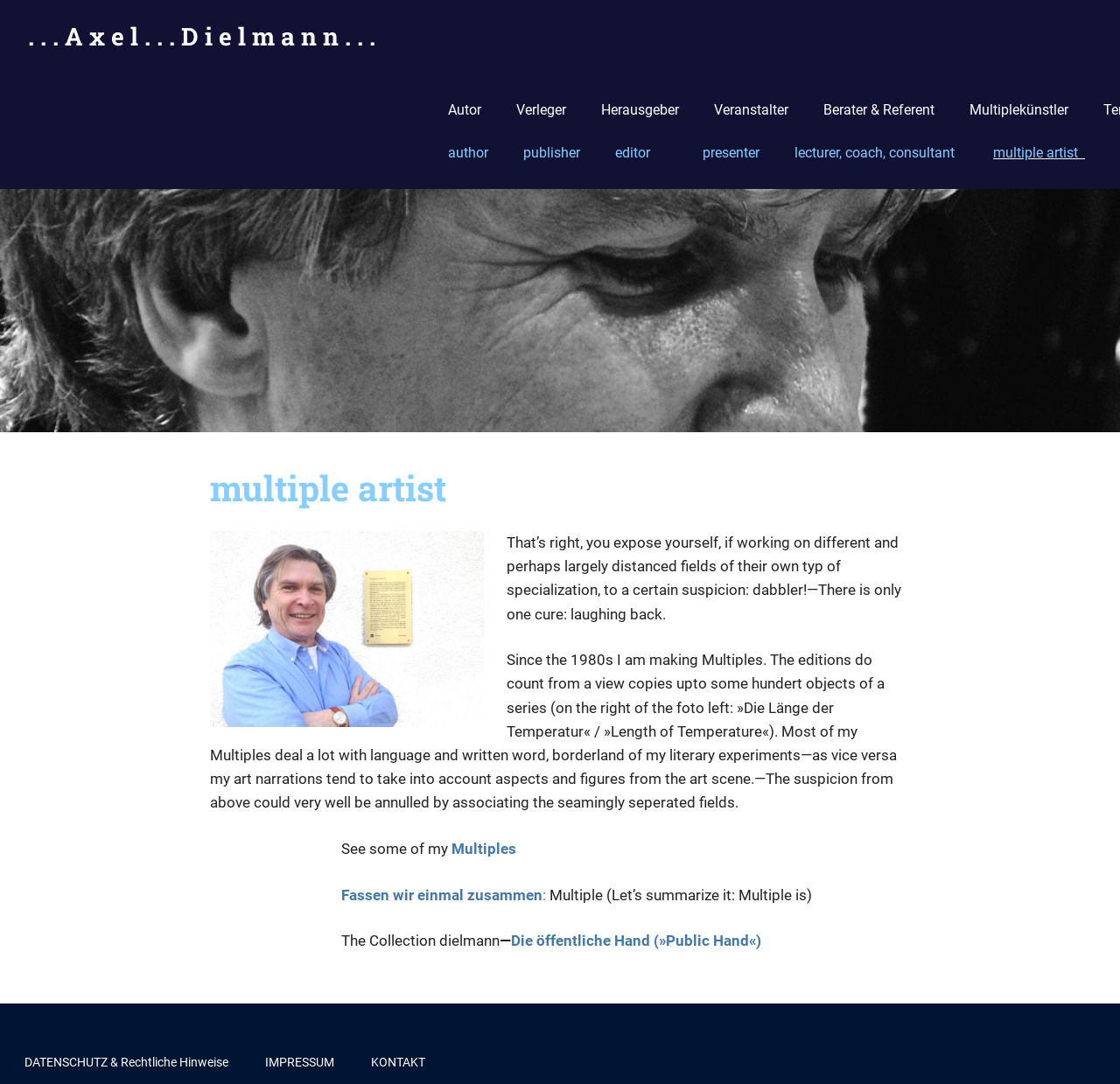Specify the bounding box coordinates of the area to click in order to follow the given instruction: "read about the multiple artist."

[0.188, 0.429, 0.414, 0.471]